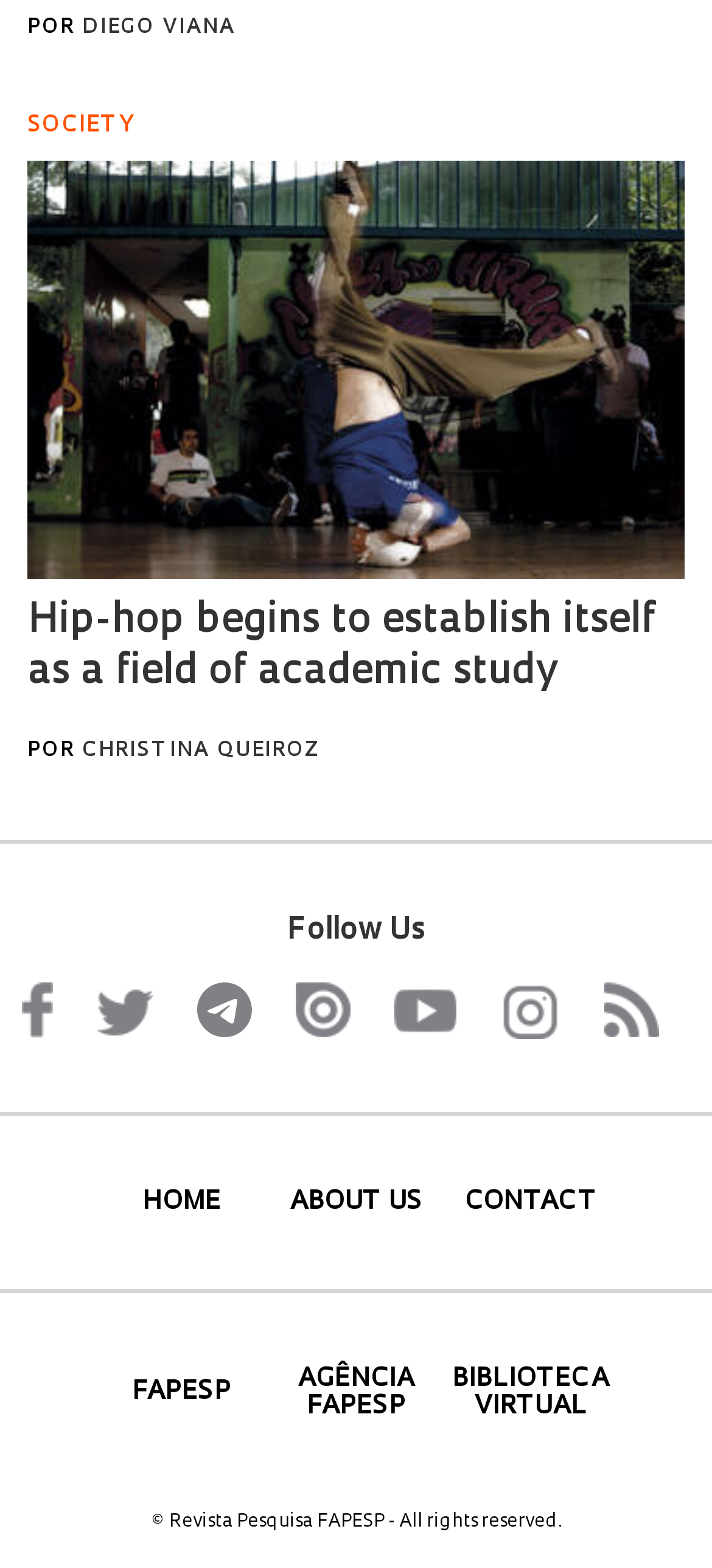Answer with a single word or phrase: 
What other resources are available?

FAPESP, AGÊNCIA FAPESP, BIBLIOTECA VIRTUAL